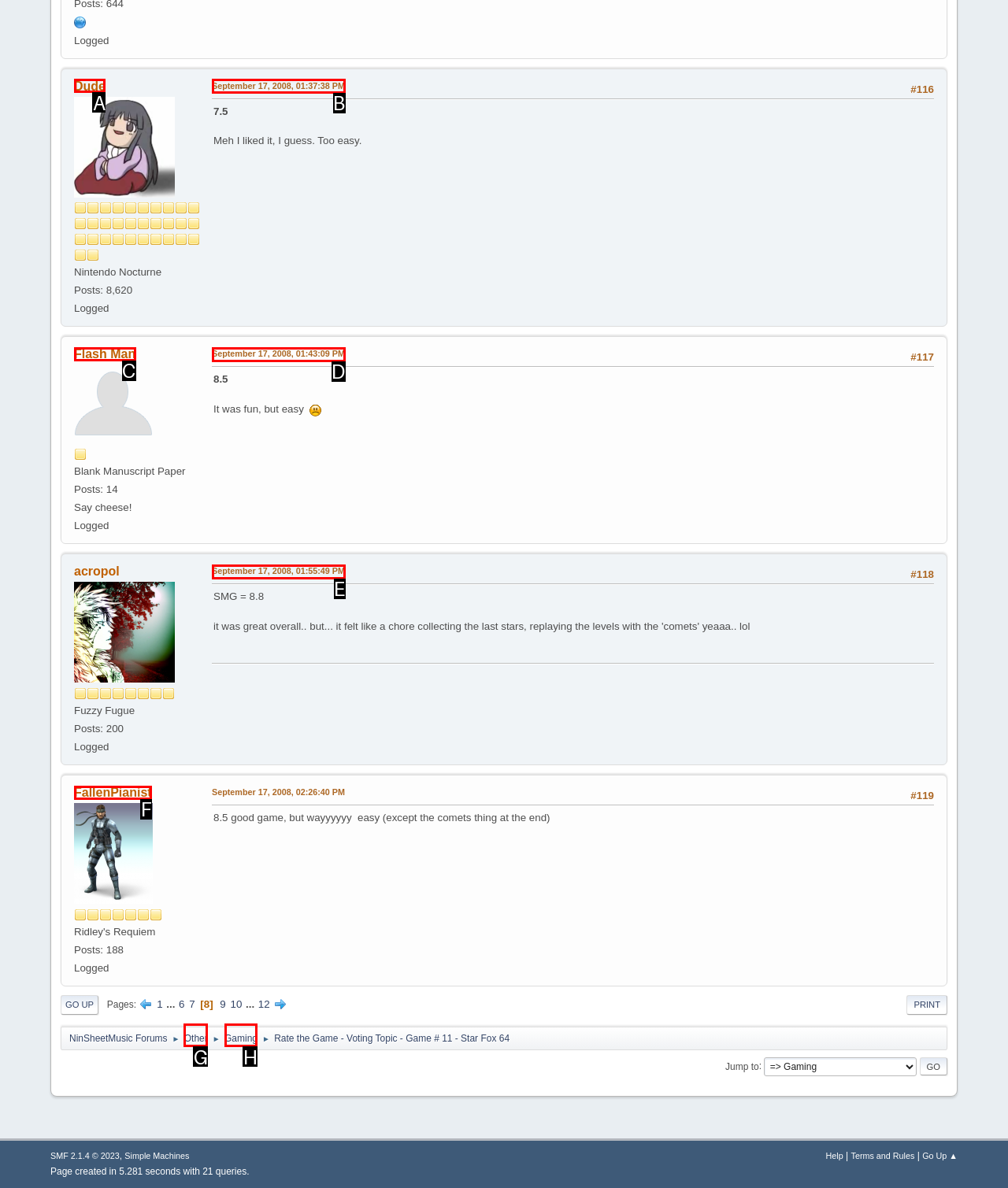Which HTML element matches the description: September 17, 2008, 01:55:49 PM?
Reply with the letter of the correct choice.

E